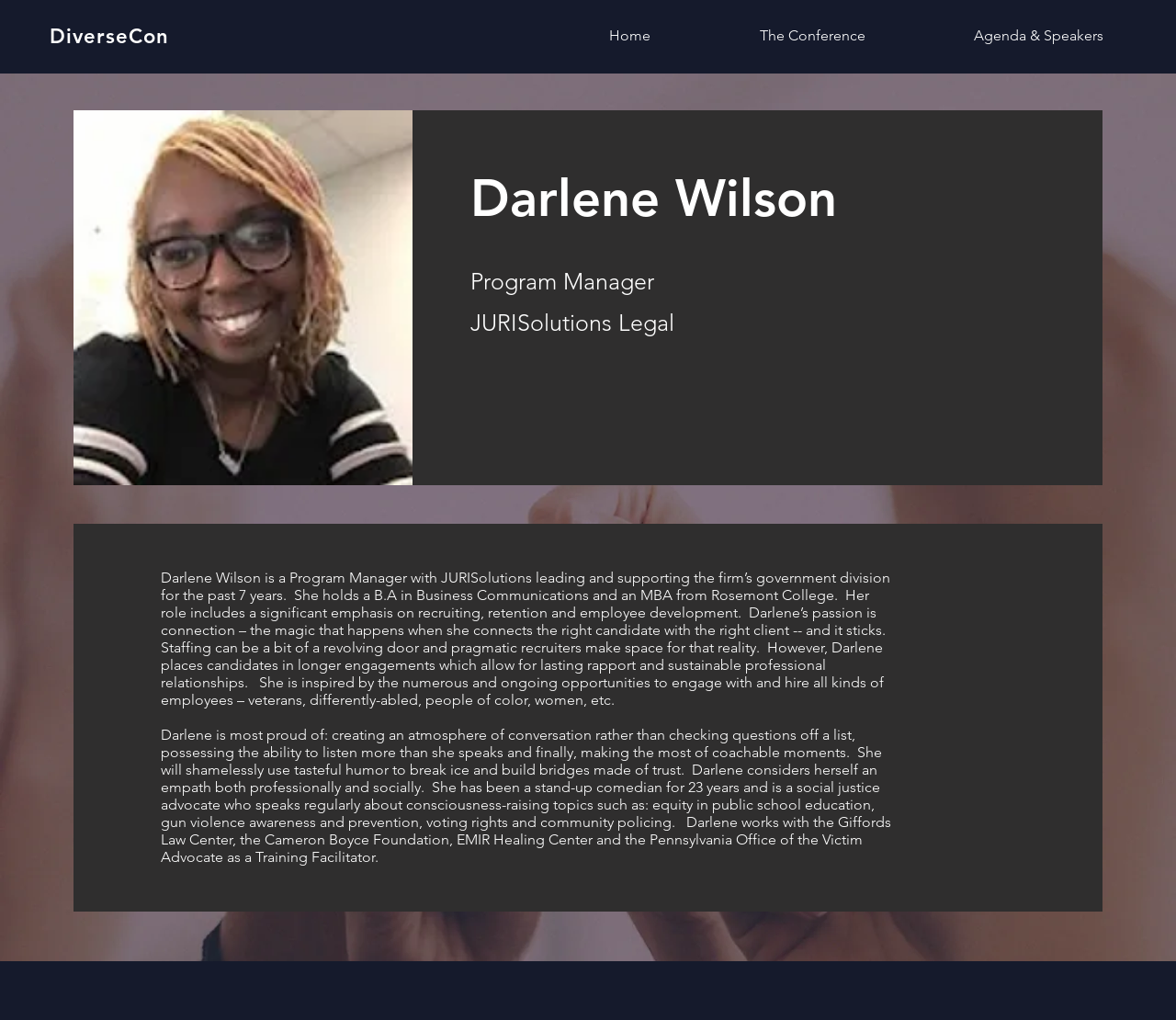What is Darlene Wilson's passion?
Look at the image and respond to the question as thoroughly as possible.

According to the webpage, Darlene Wilson's passion is 'connection – the magic that happens when she connects the right candidate with the right client -- and it sticks' as mentioned in the StaticText element describing her bio.